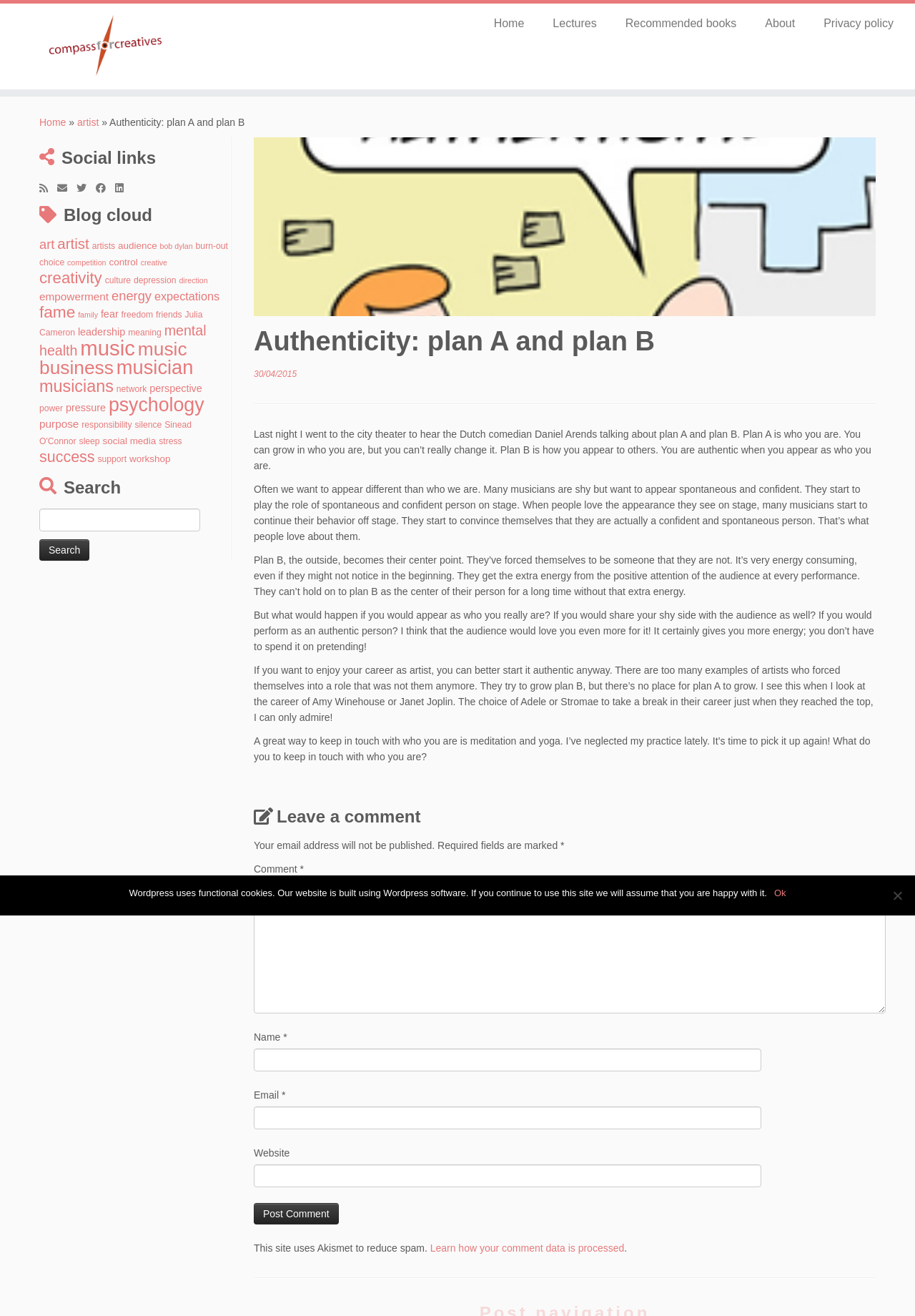Extract the bounding box for the UI element that matches this description: "Julia Cameron".

[0.043, 0.235, 0.221, 0.257]